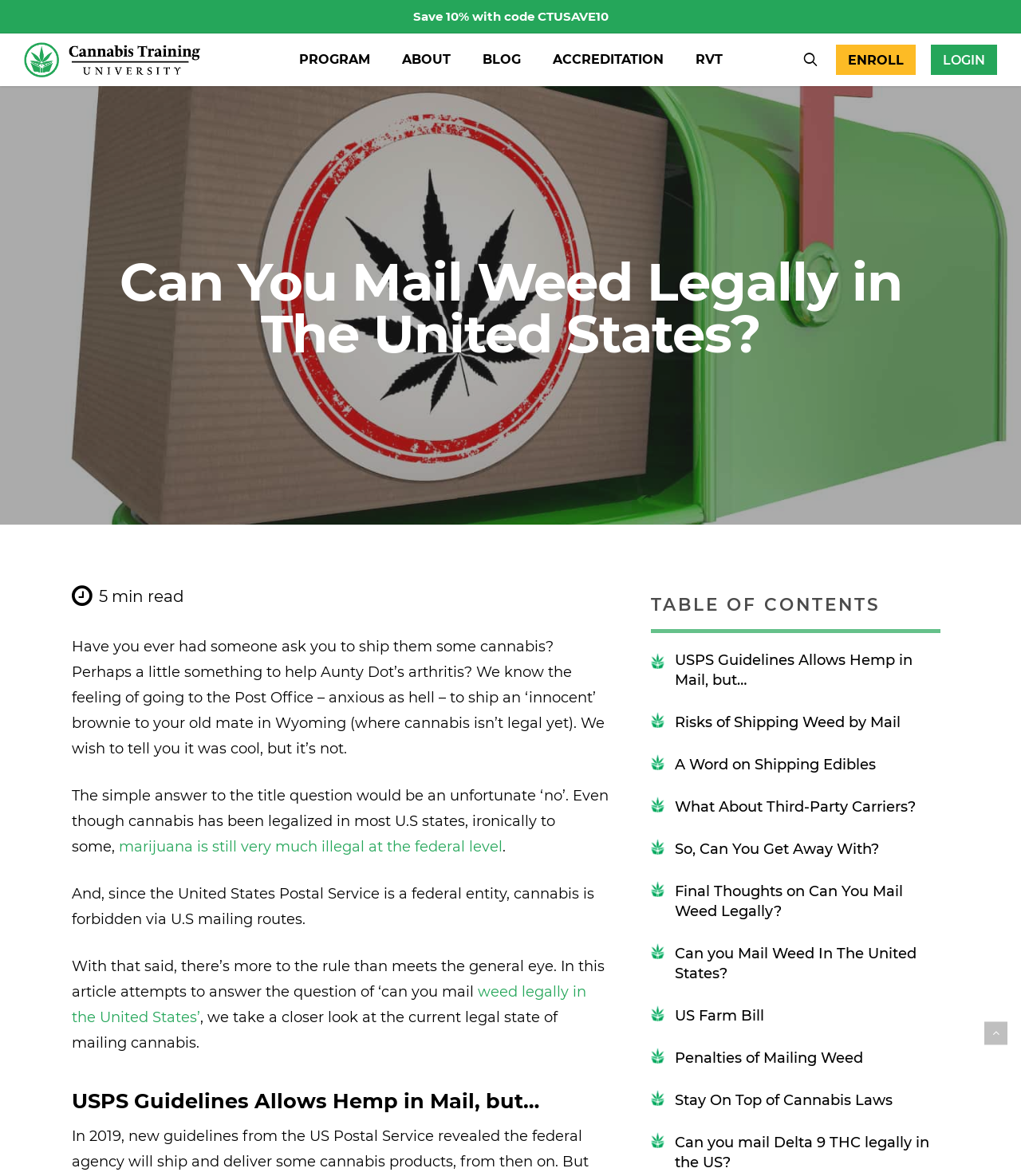Is it legal to mail weed in the United States?
Identify the answer in the screenshot and reply with a single word or phrase.

No